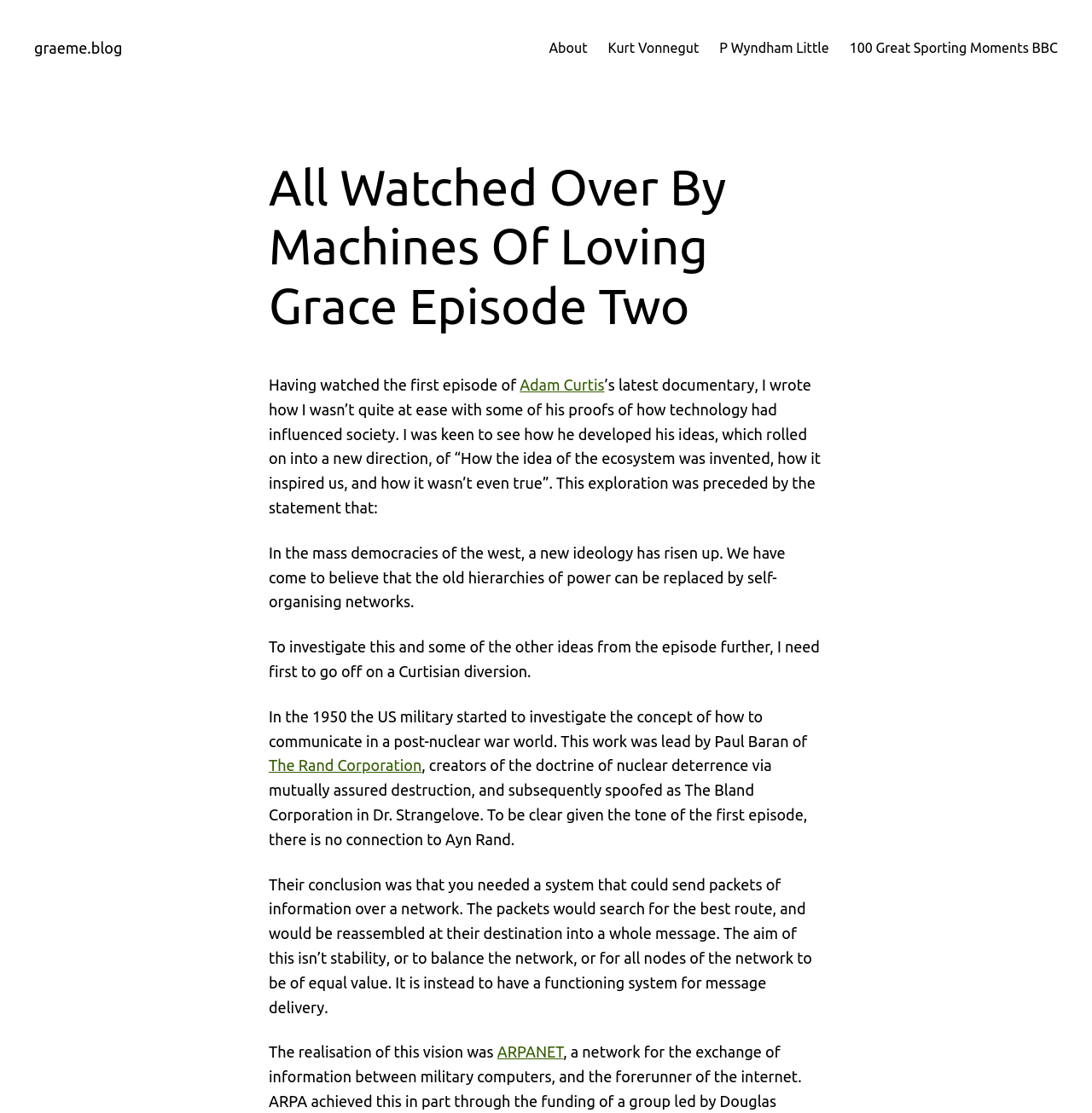Answer succinctly with a single word or phrase:
What is the name of the documentary series being critiqued?

All Watched Over by Machines of Loving Grace